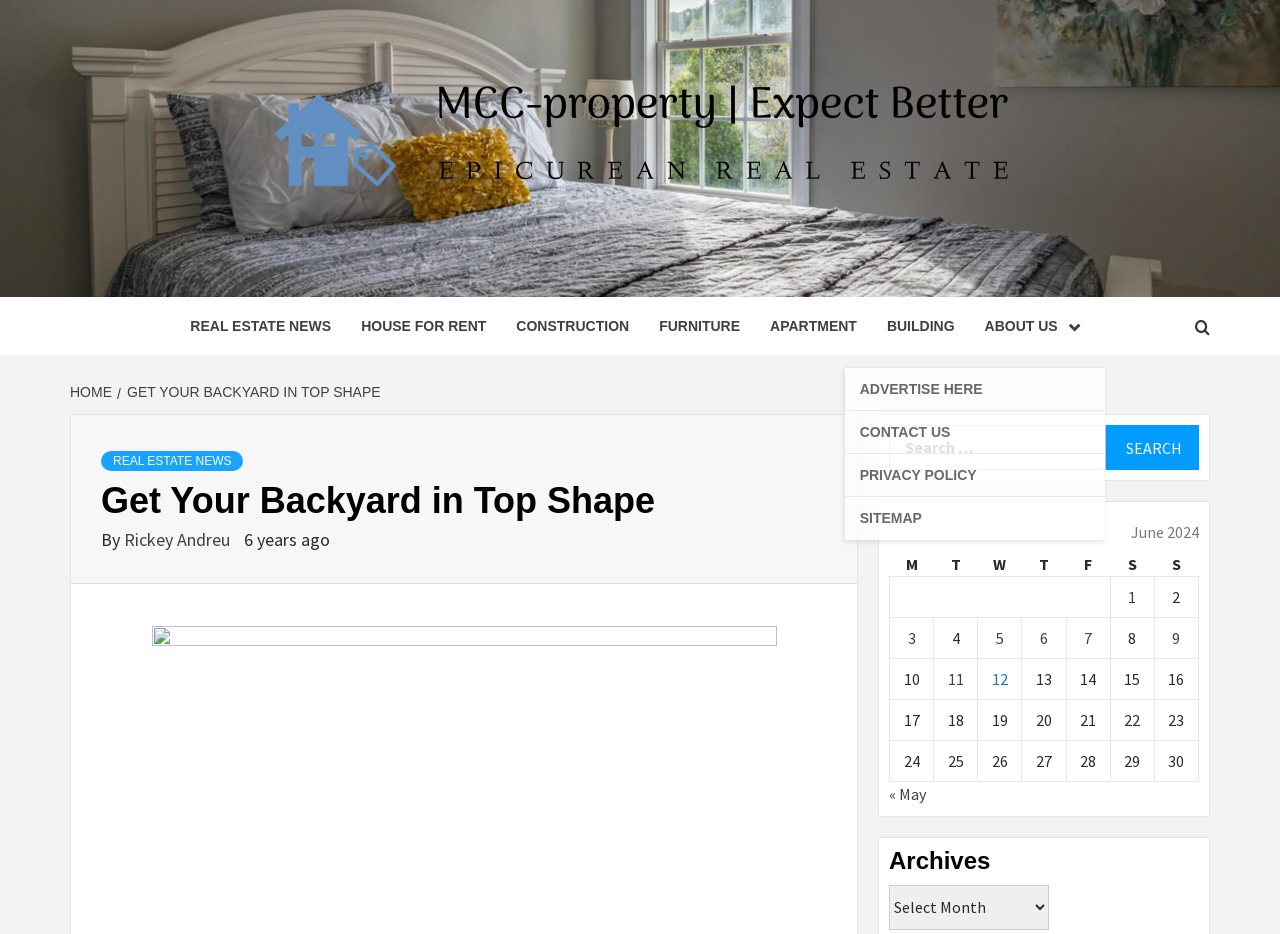Highlight the bounding box coordinates of the element you need to click to perform the following instruction: "View real estate news."

[0.137, 0.318, 0.27, 0.38]